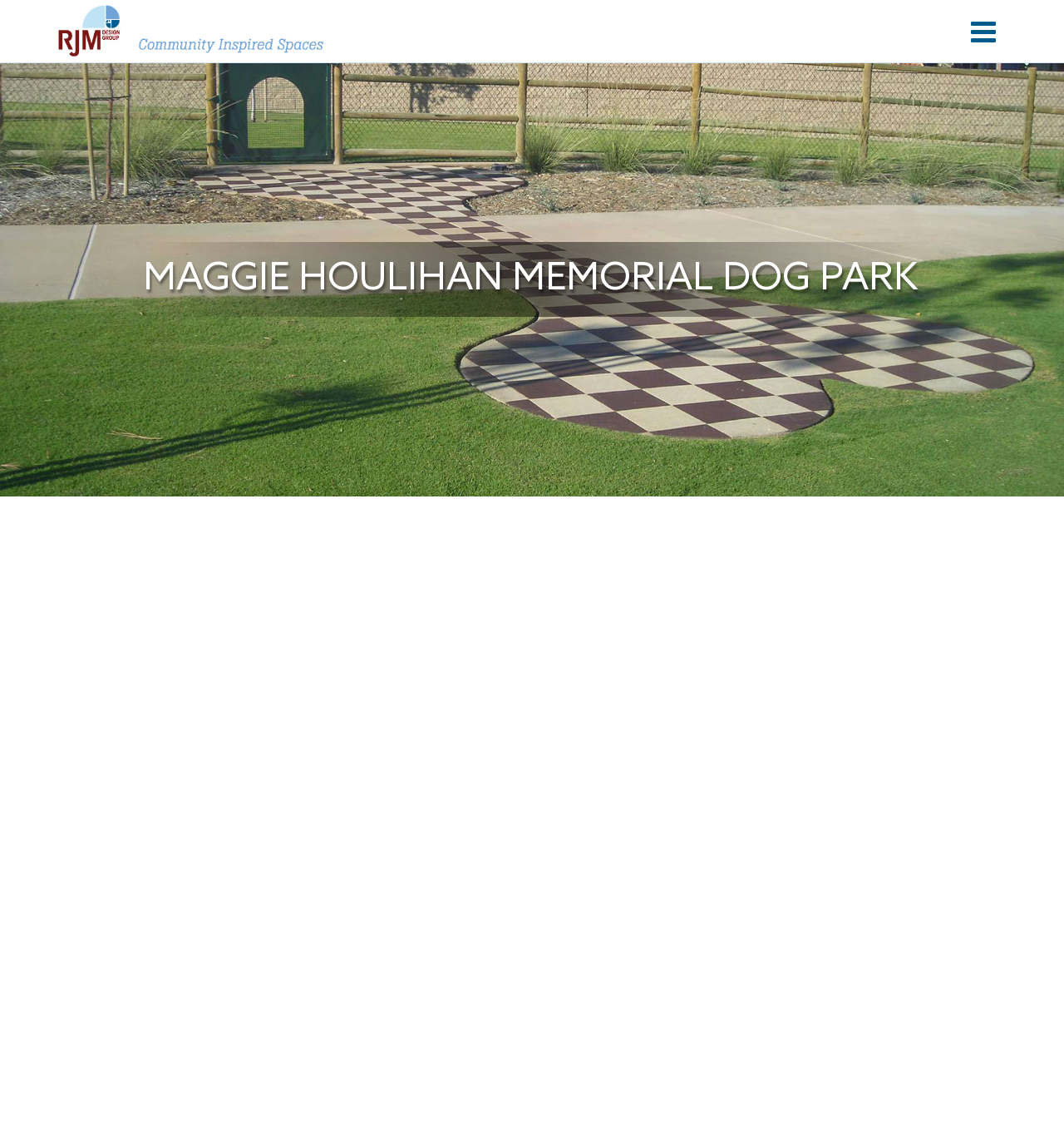Provide the bounding box coordinates in the format (top-left x, top-left y, bottom-right x, bottom-right y). All values are floating point numbers between 0 and 1. Determine the bounding box coordinate of the UI element described as: alt="Image"

[0.341, 0.701, 0.655, 0.921]